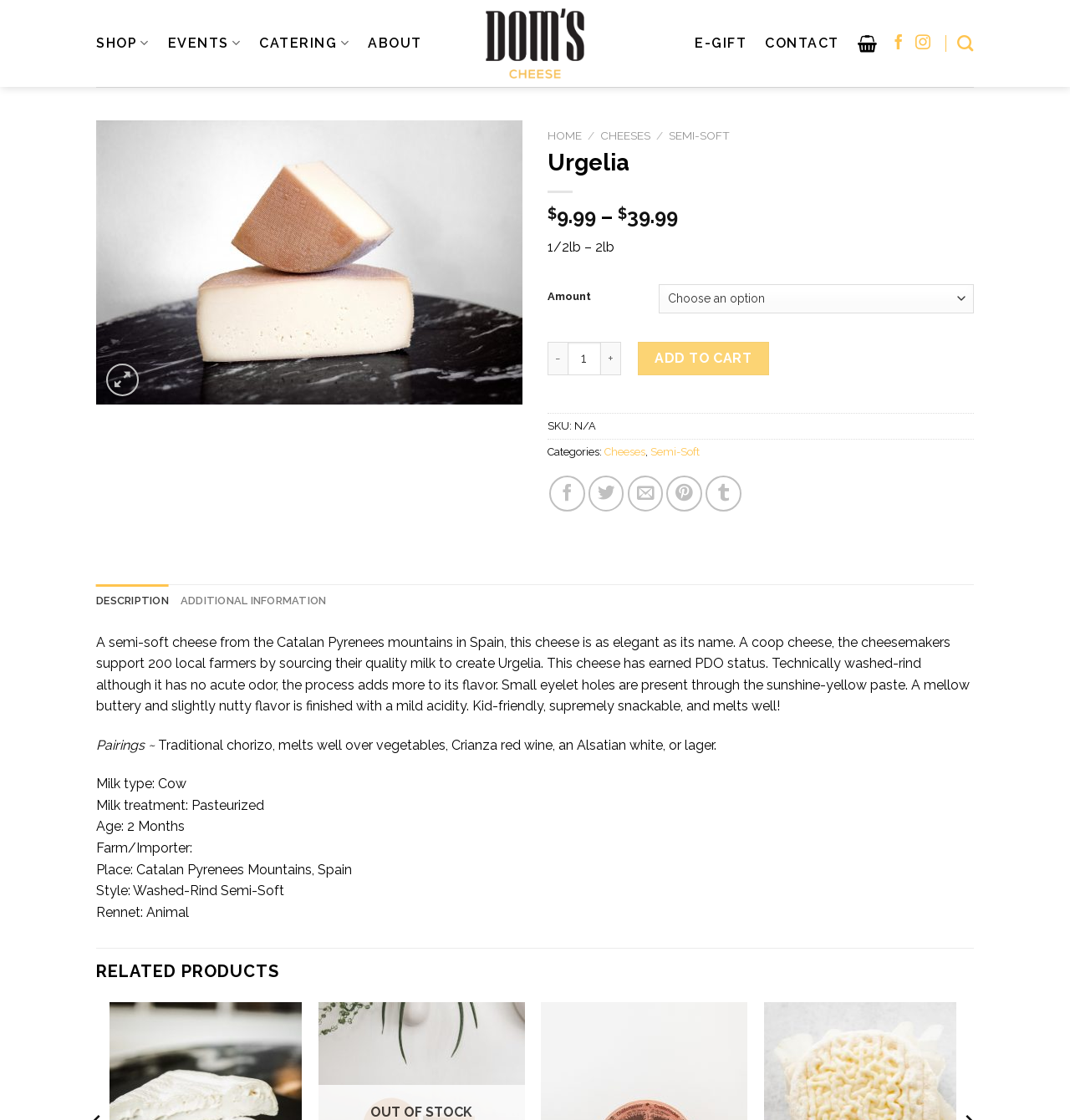Identify the bounding box coordinates for the UI element described by the following text: "Cheeses". Provide the coordinates as four float numbers between 0 and 1, in the format [left, top, right, bottom].

[0.565, 0.398, 0.603, 0.409]